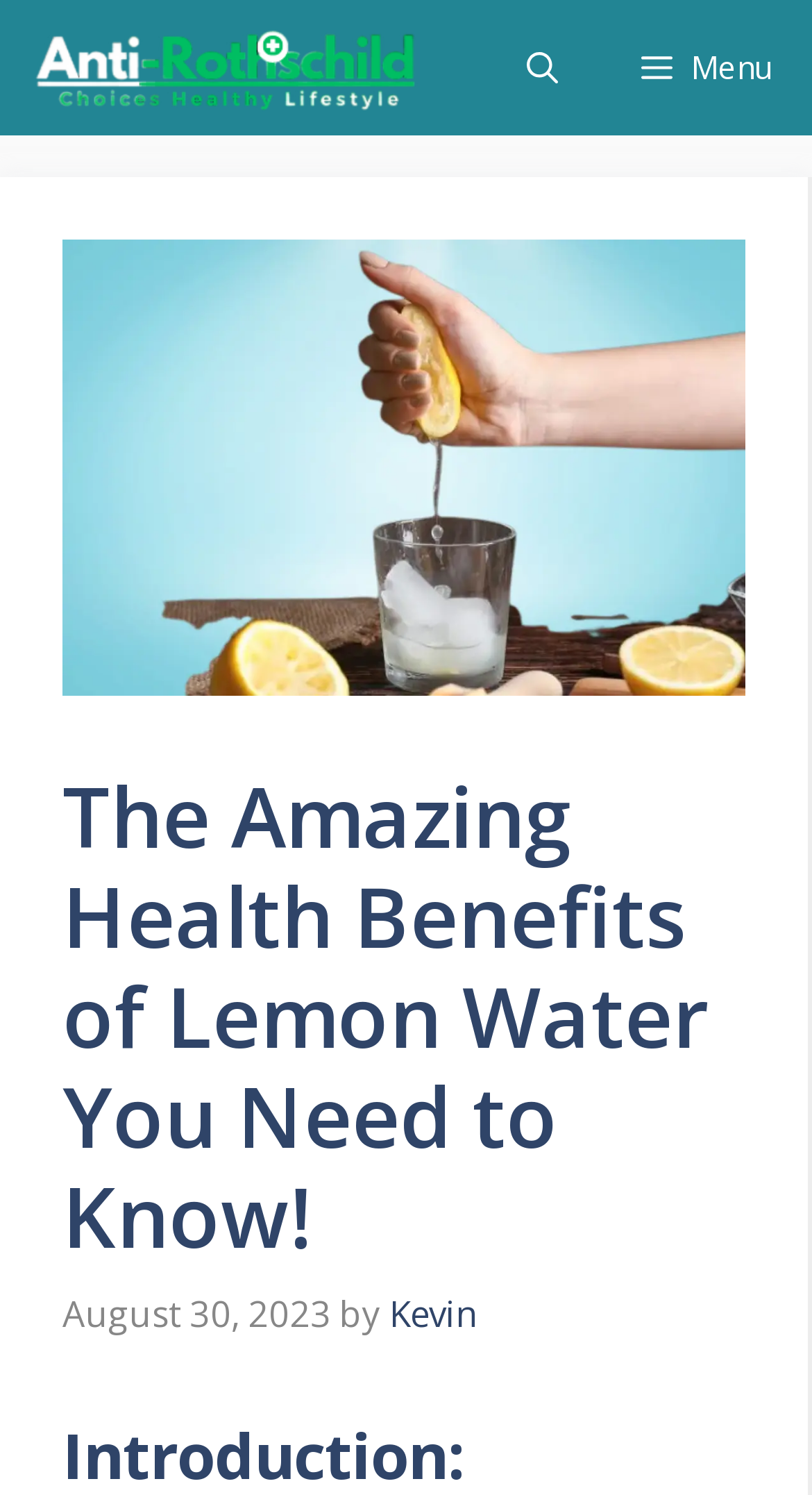Bounding box coordinates are specified in the format (top-left x, top-left y, bottom-right x, bottom-right y). All values are floating point numbers bounded between 0 and 1. Please provide the bounding box coordinate of the region this sentence describes: Menu

[0.738, 0.0, 1.0, 0.091]